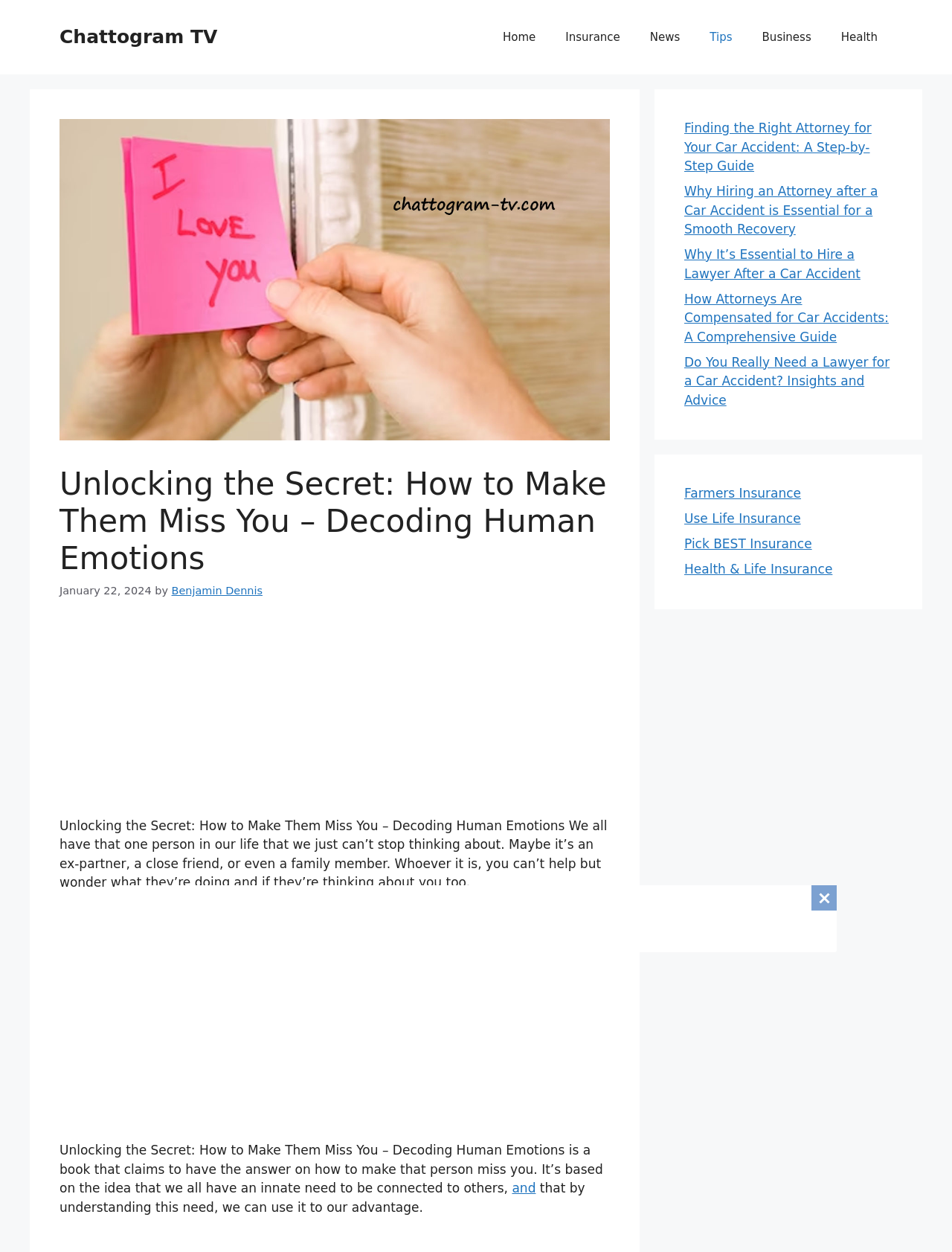Determine the bounding box coordinates of the region that needs to be clicked to achieve the task: "Click on the 'Home' link".

[0.512, 0.012, 0.578, 0.048]